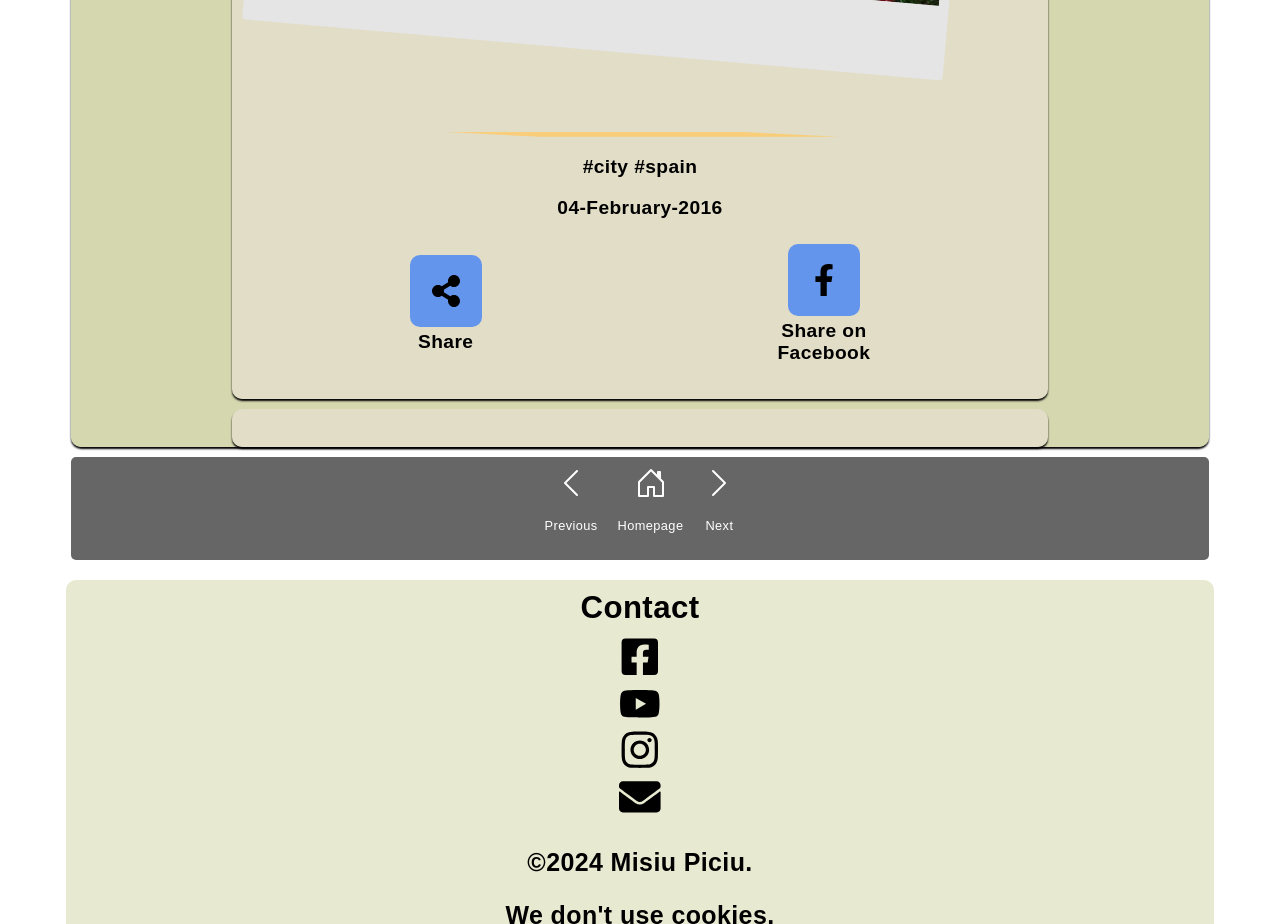Locate the UI element that matches the description Share on Facebook in the webpage screenshot. Return the bounding box coordinates in the format (top-left x, top-left y, bottom-right x, bottom-right y), with values ranging from 0 to 1.

[0.607, 0.263, 0.68, 0.393]